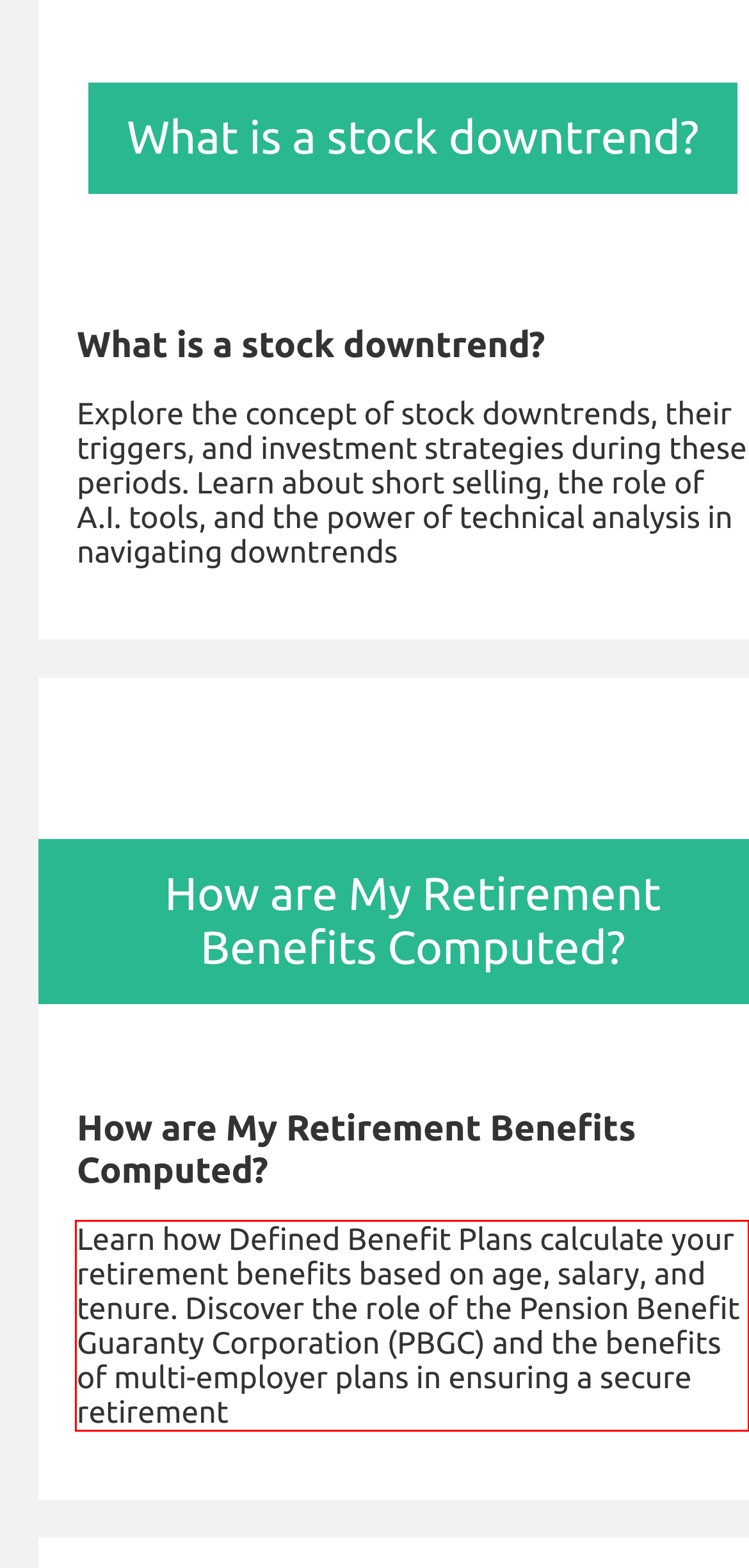Using the provided screenshot, read and generate the text content within the red-bordered area.

Learn how Defined Benefit Plans calculate your retirement benefits based on age, salary, and tenure. Discover the role of the Pension Benefit Guaranty Corporation (PBGC) and the benefits of multi-employer plans in ensuring a secure retirement